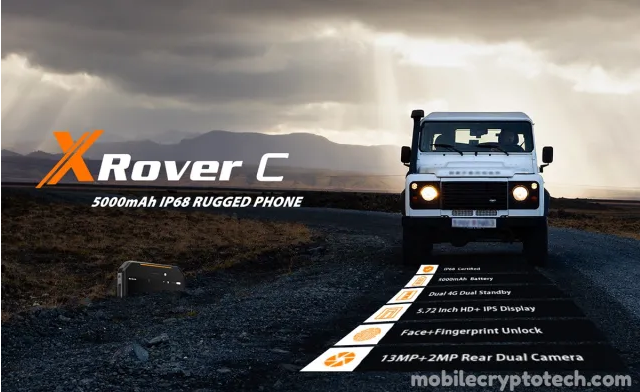What is the resolution of the phone's display?
Could you answer the question with a detailed and thorough explanation?

The caption states that the phone features a 5.72-inch HD+ IPS display, indicating that the resolution is HD+.